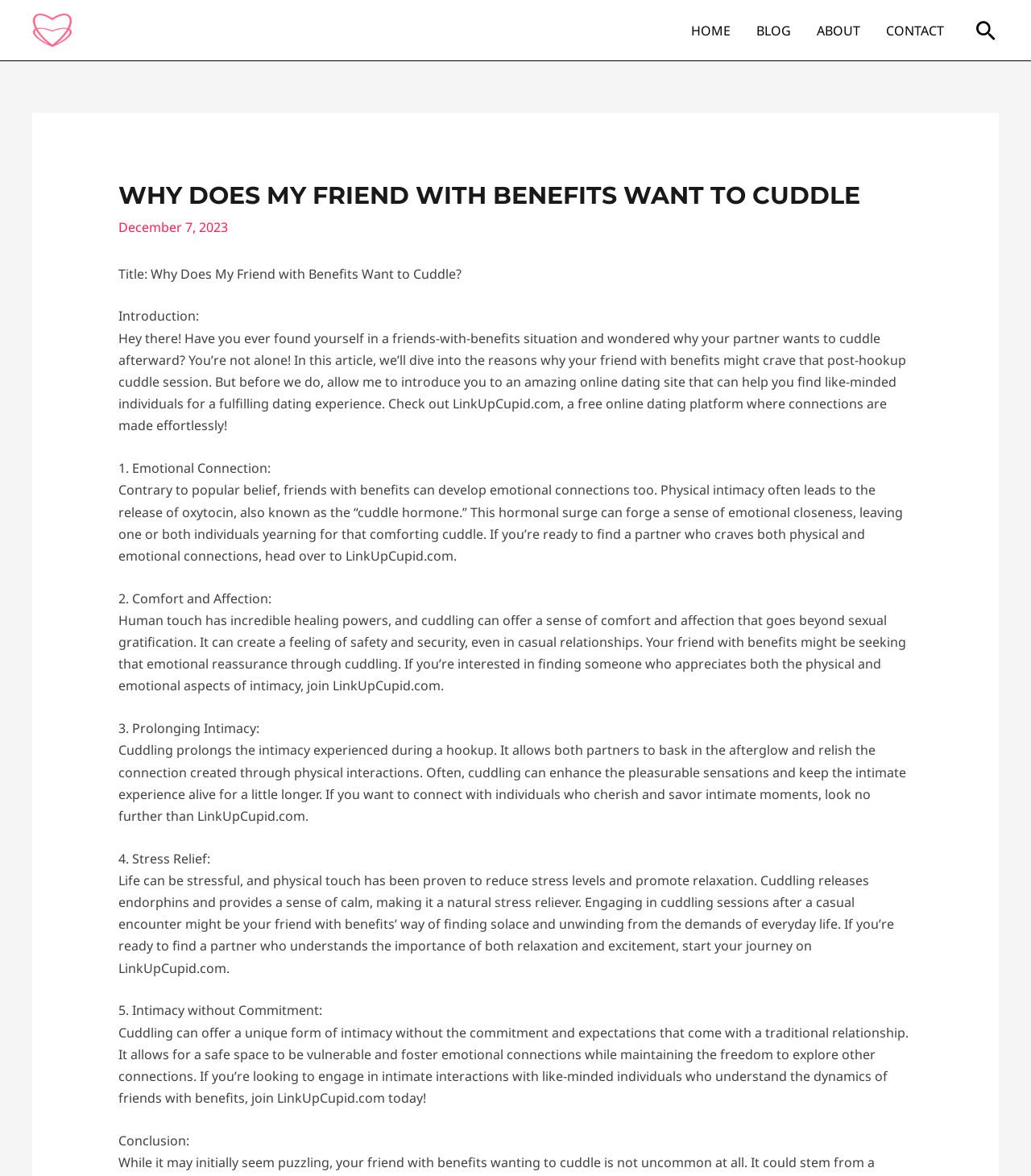How many reasons are given for why a friend with benefits might want to cuddle?
Deliver a detailed and extensive answer to the question.

The article provides 5 reasons why a friend with benefits might want to cuddle, which are: Emotional Connection, Comfort and Affection, Prolonging Intimacy, Stress Relief, and Intimacy without Commitment.